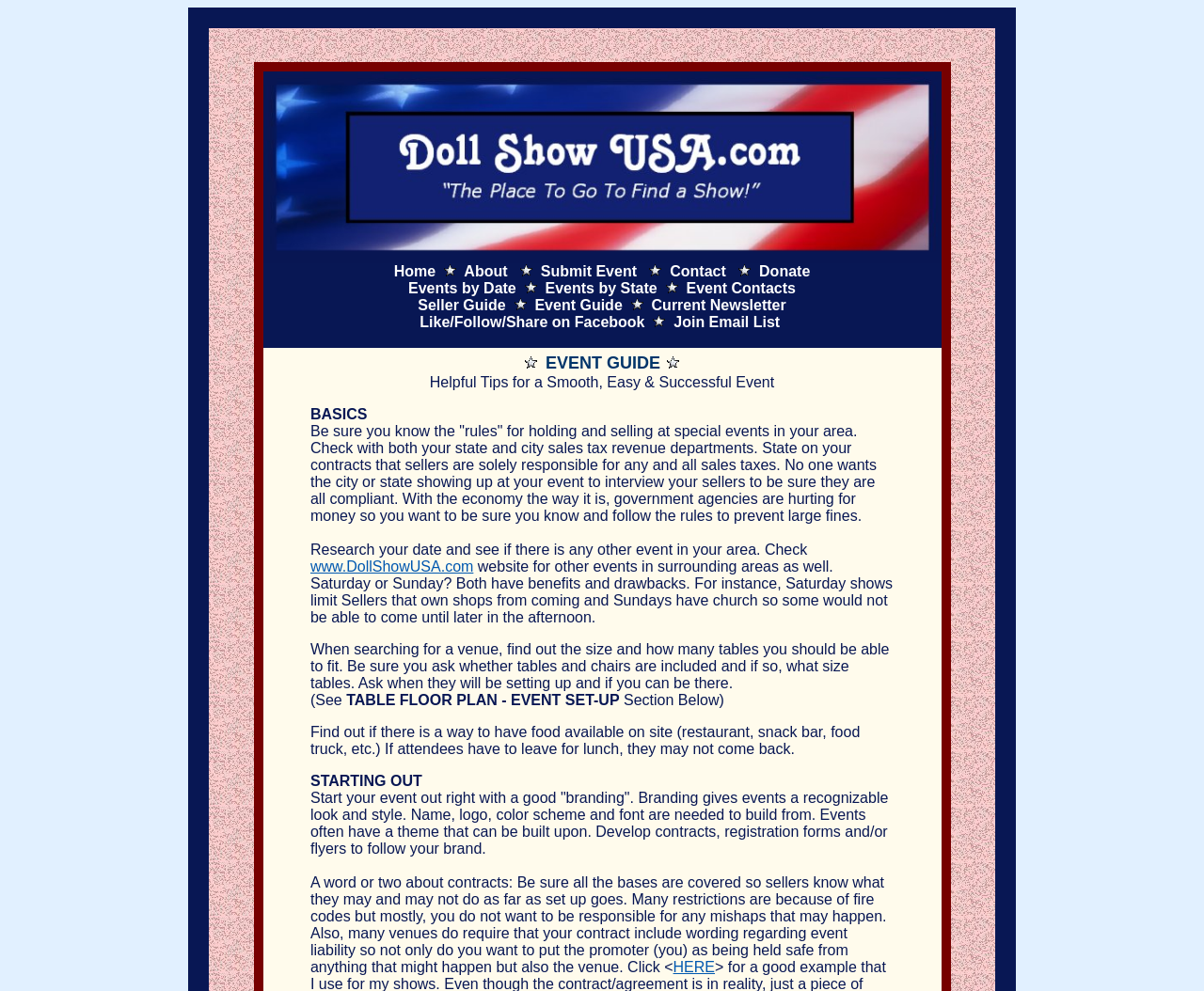Please identify the bounding box coordinates of the element's region that I should click in order to complete the following instruction: "Click the Like/Follow/Share on Facebook link". The bounding box coordinates consist of four float numbers between 0 and 1, i.e., [left, top, right, bottom].

[0.349, 0.317, 0.536, 0.333]